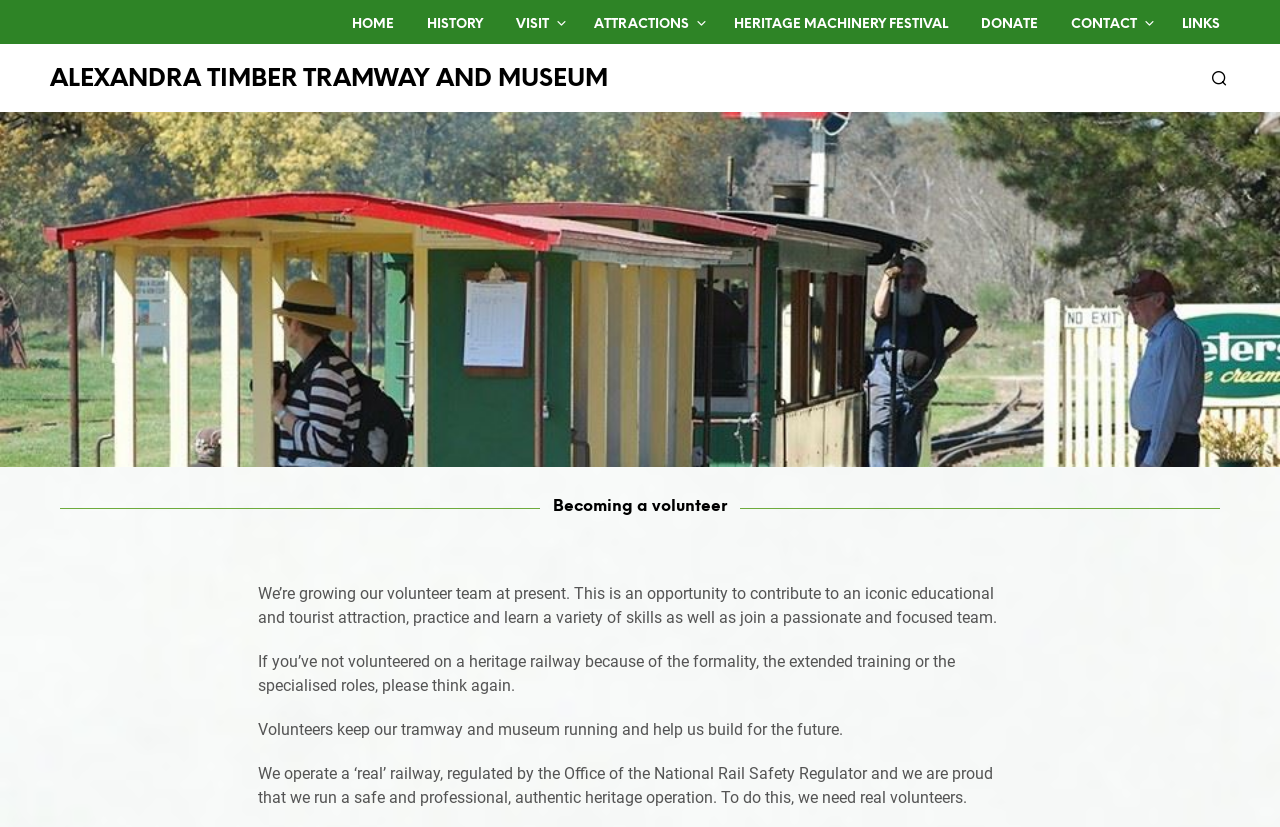Please provide a comprehensive response to the question based on the details in the image: What is the main menu item at the top left?

By examining the navigation menu at the top of the webpage, I found that the first item is 'HOME', which is a link.